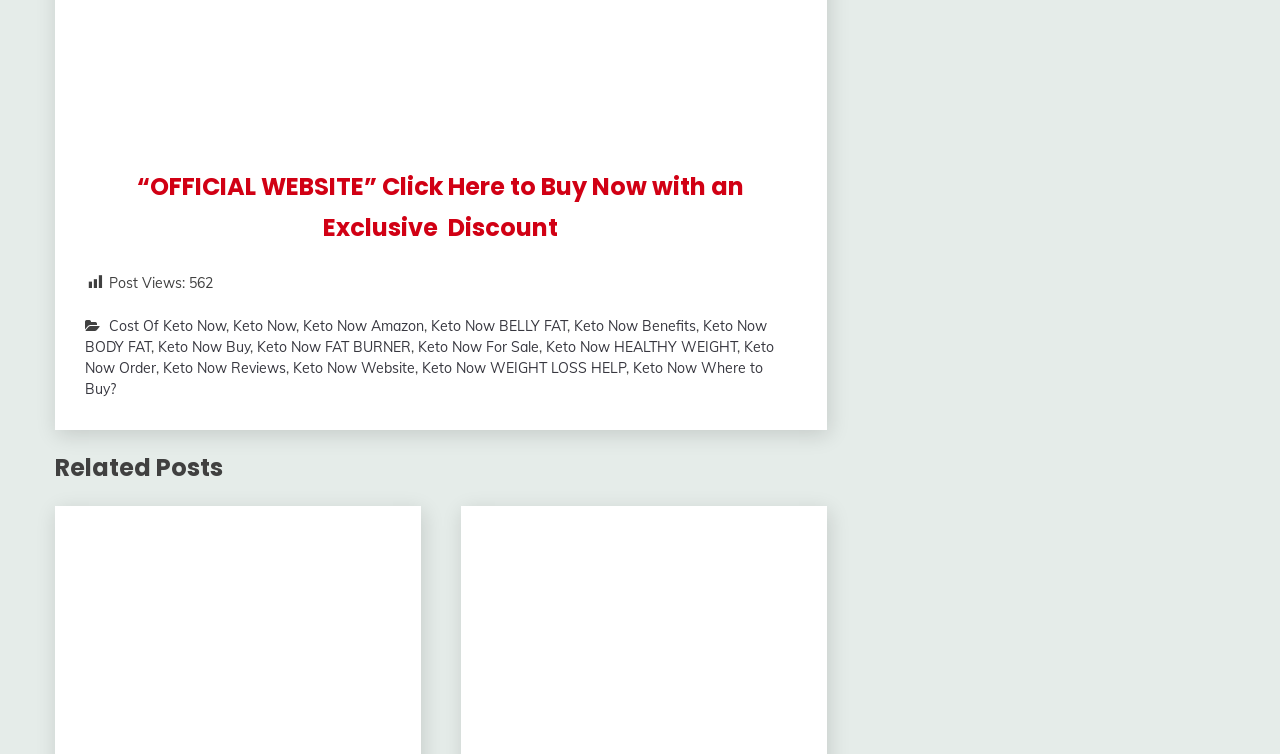Answer the following query concisely with a single word or phrase:
What is the name of the product?

Keto Now